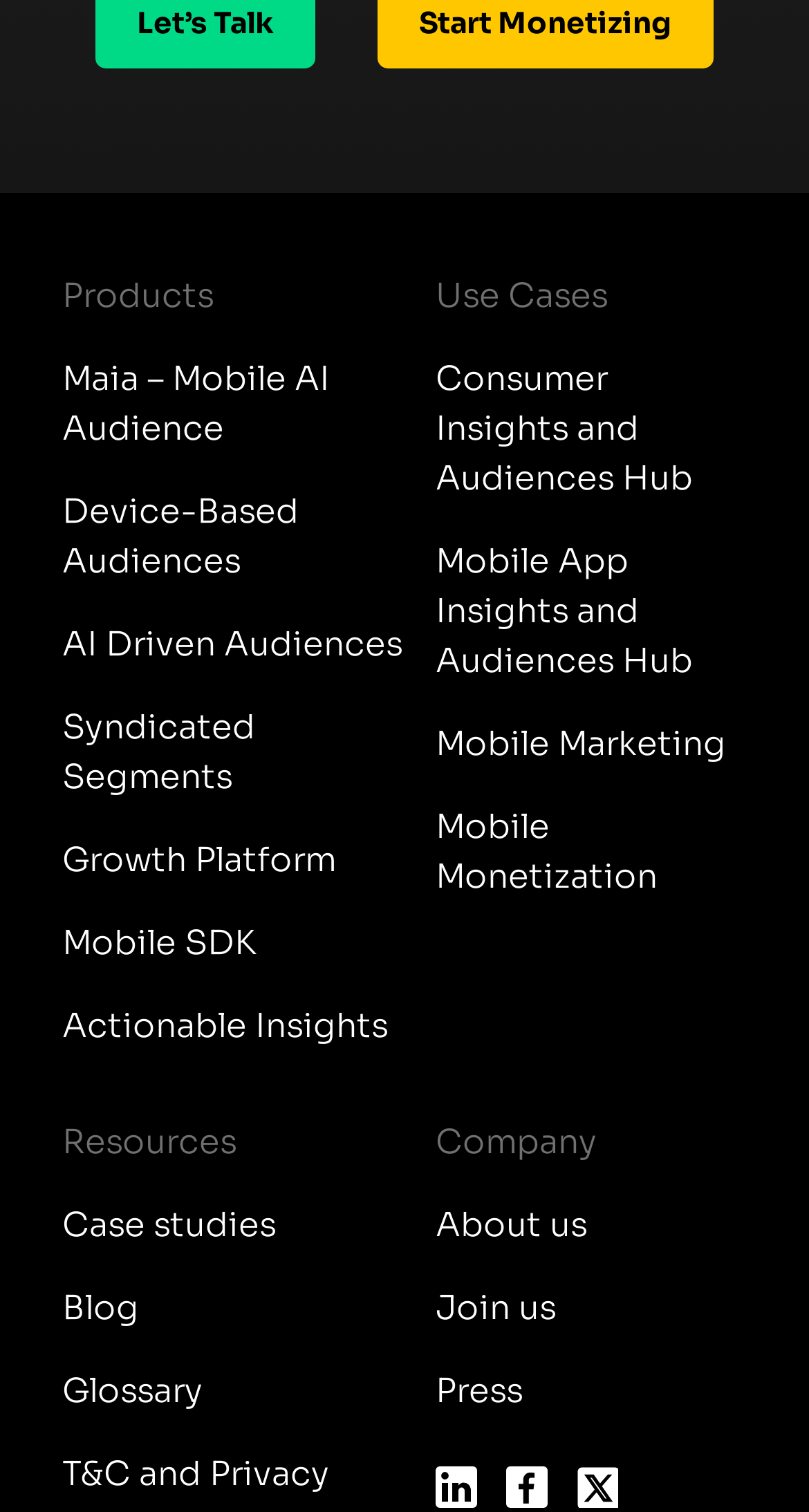Determine the bounding box for the UI element that matches this description: "Syndicated Segments".

[0.077, 0.454, 0.5, 0.542]